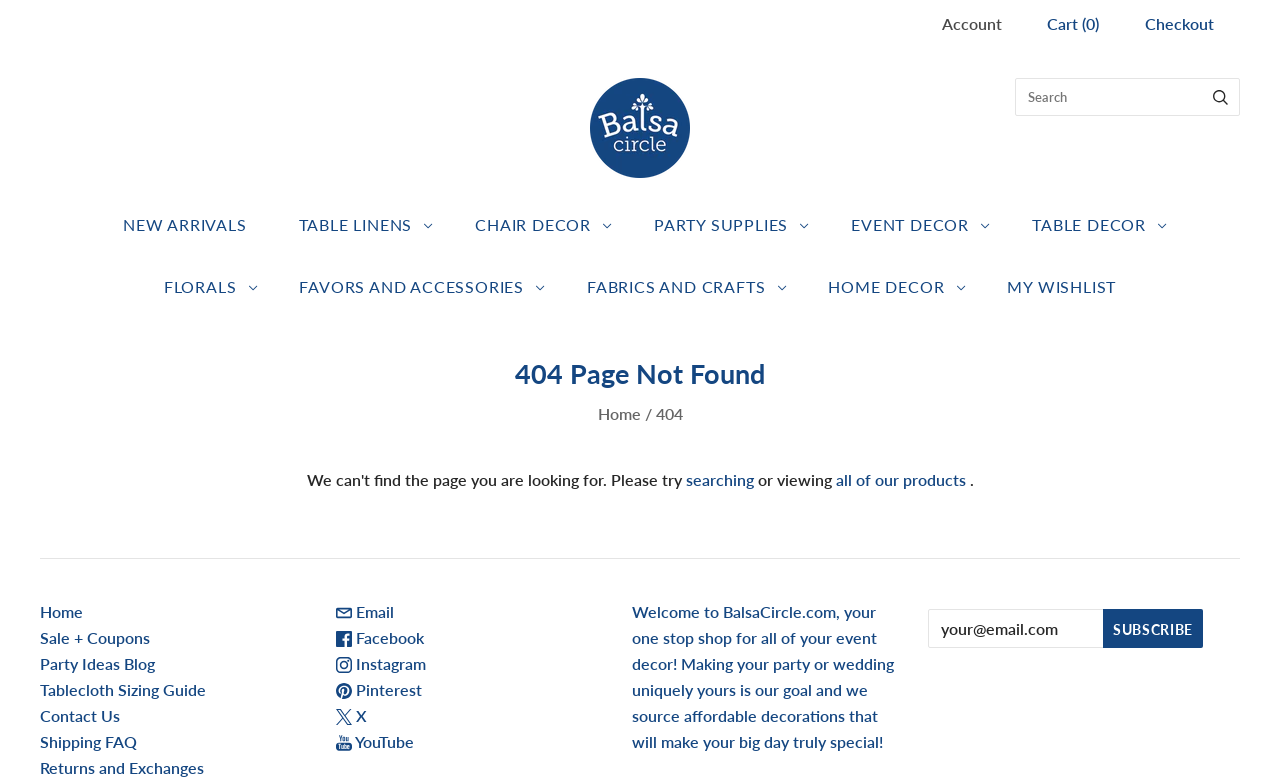Please provide a comprehensive answer to the question based on the screenshot: How can users stay updated with the website?

Users can stay updated with the website by subscribing to the newsletter. The subscription form is located at the bottom of the page, where users can enter their email address and click the 'Subscribe' button to receive updates from the website.